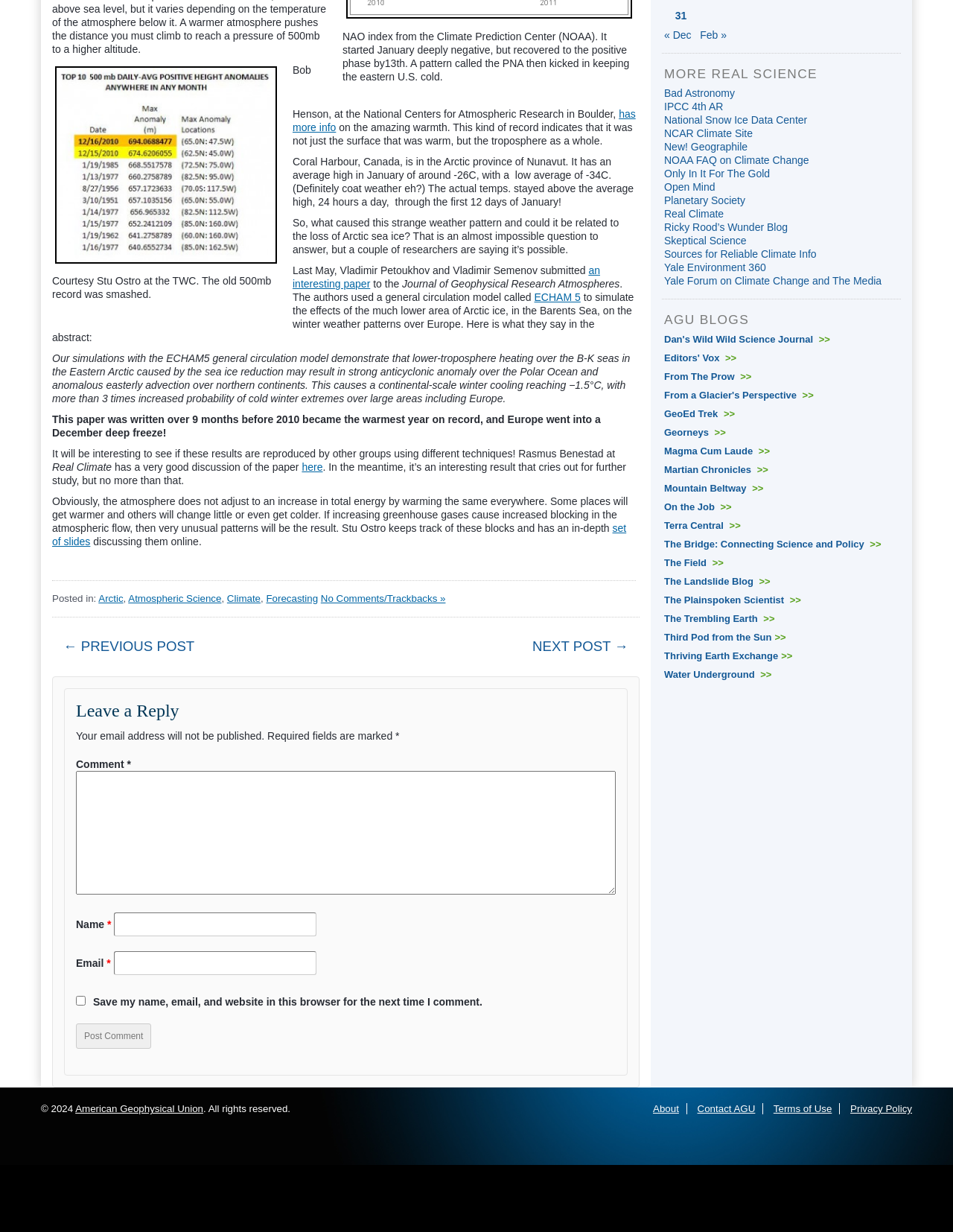What is the topic of the blog post?
Refer to the image and answer the question using a single word or phrase.

Arctic weather pattern